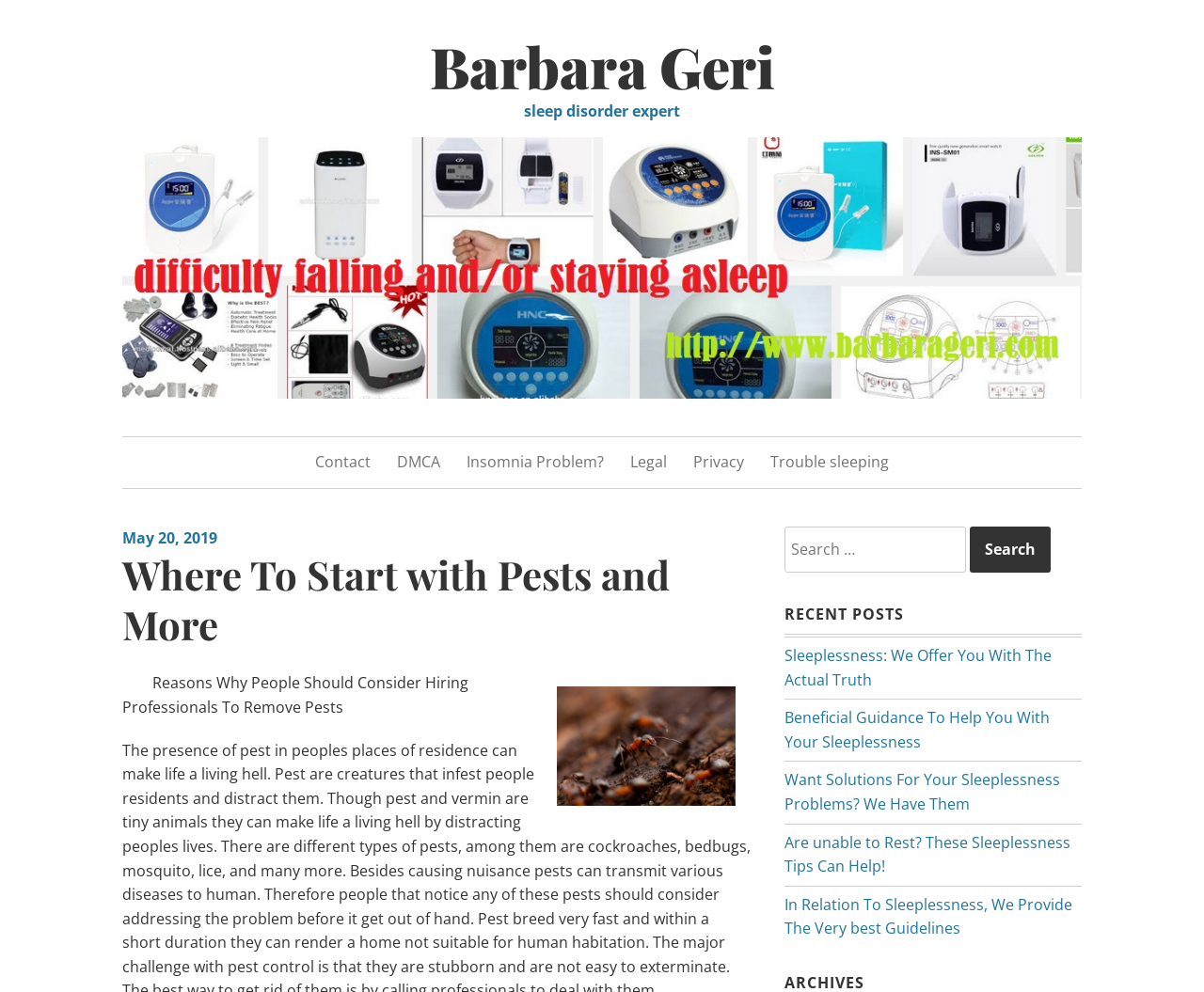What is the category of the recent posts?
From the image, provide a succinct answer in one word or a short phrase.

Sleeplessness